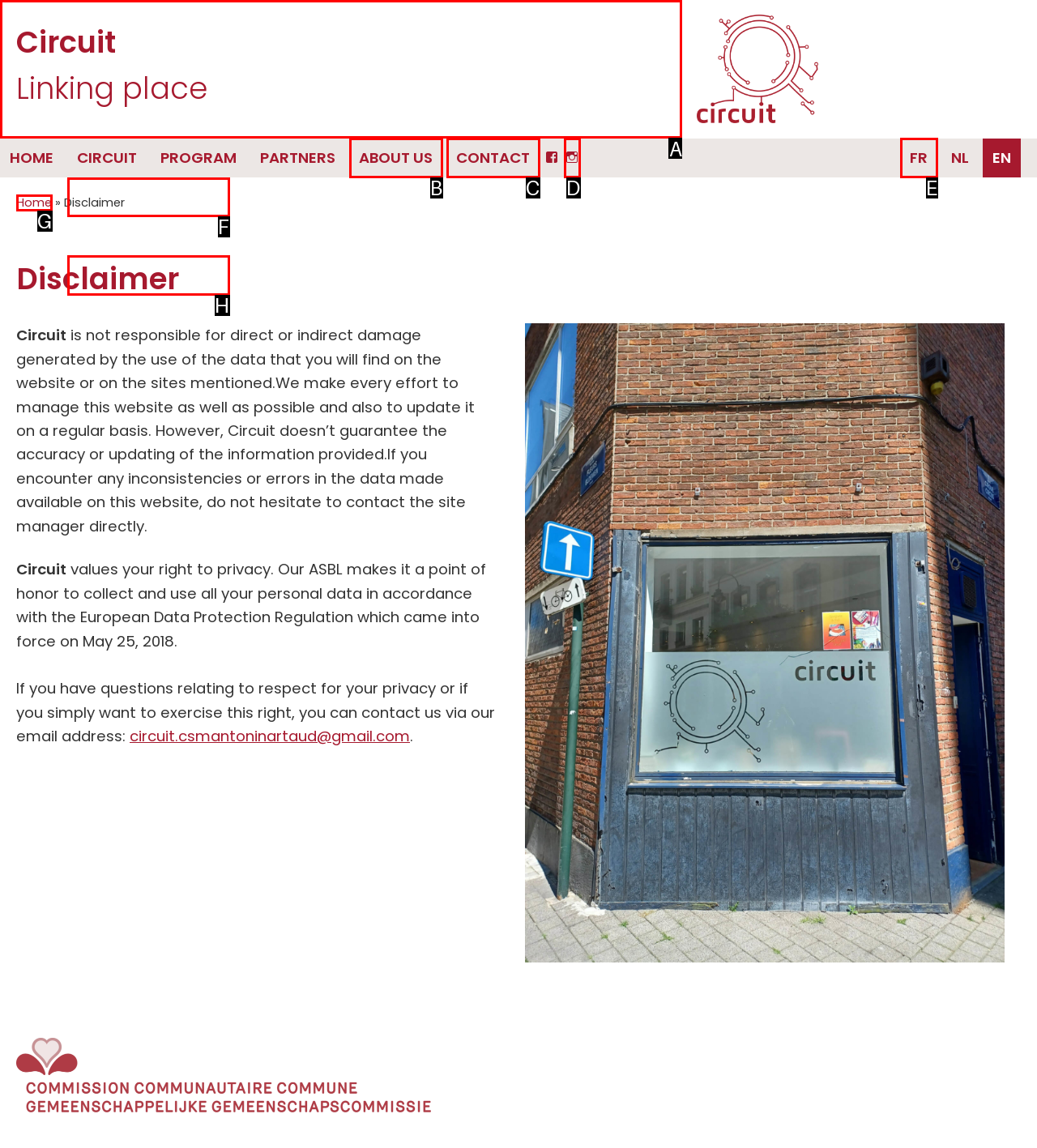Identify the UI element that corresponds to this description: Circuit Linking place
Respond with the letter of the correct option.

A